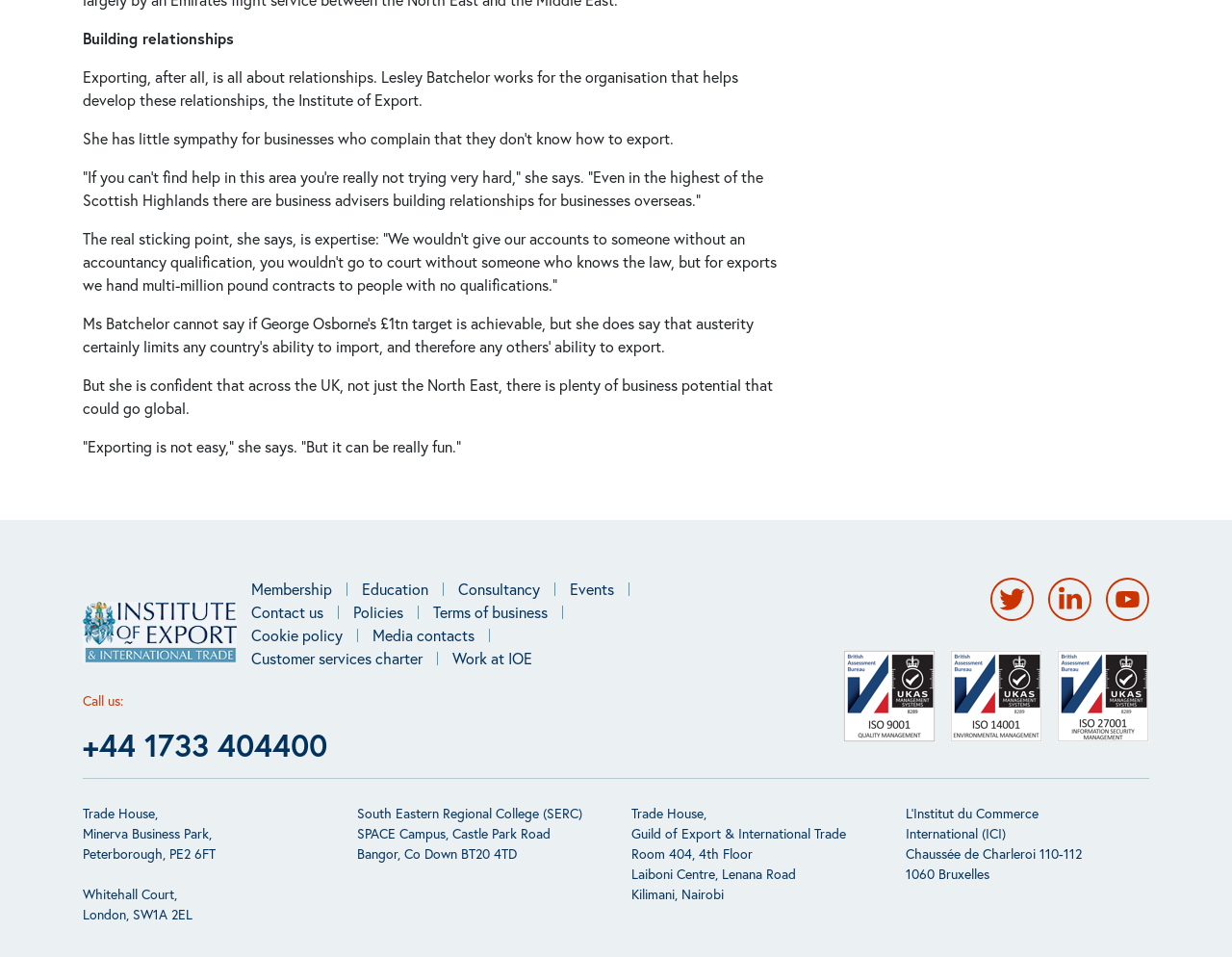Please identify the bounding box coordinates of the element I should click to complete this instruction: 'Click on the 'Hungering Destroyer. Heroic.' link'. The coordinates should be given as four float numbers between 0 and 1, like this: [left, top, right, bottom].

None